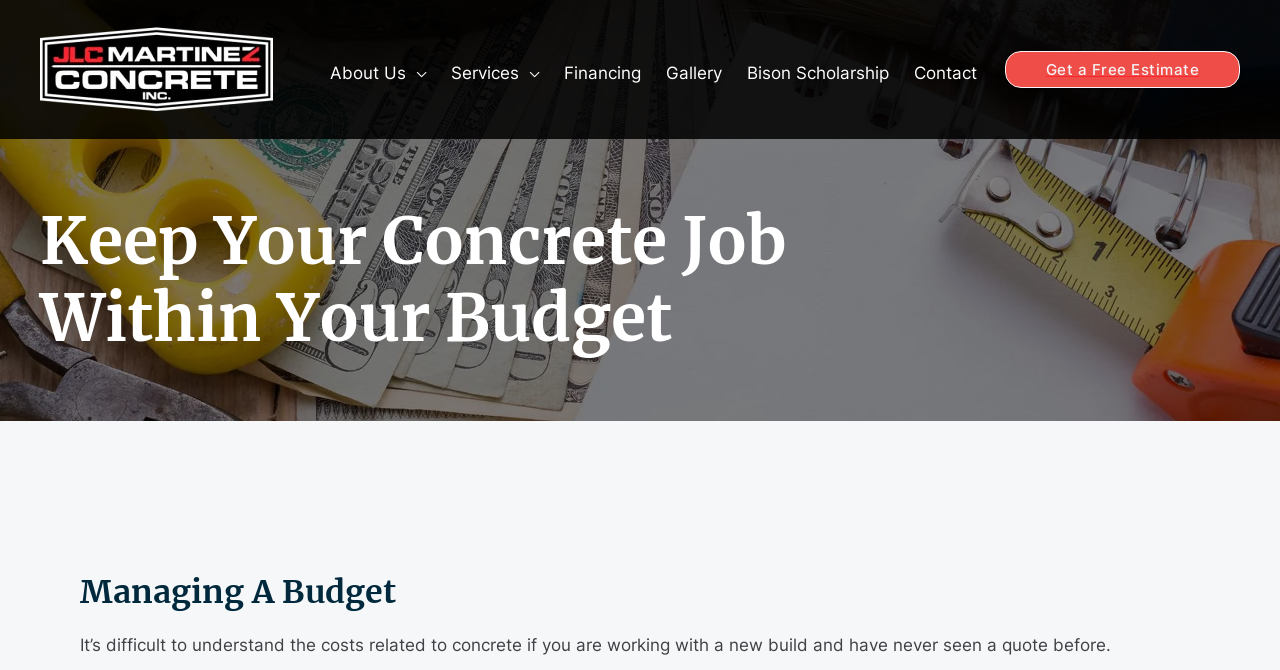Determine the main text heading of the webpage and provide its content.

Keep Your Concrete Job Within Your Budget